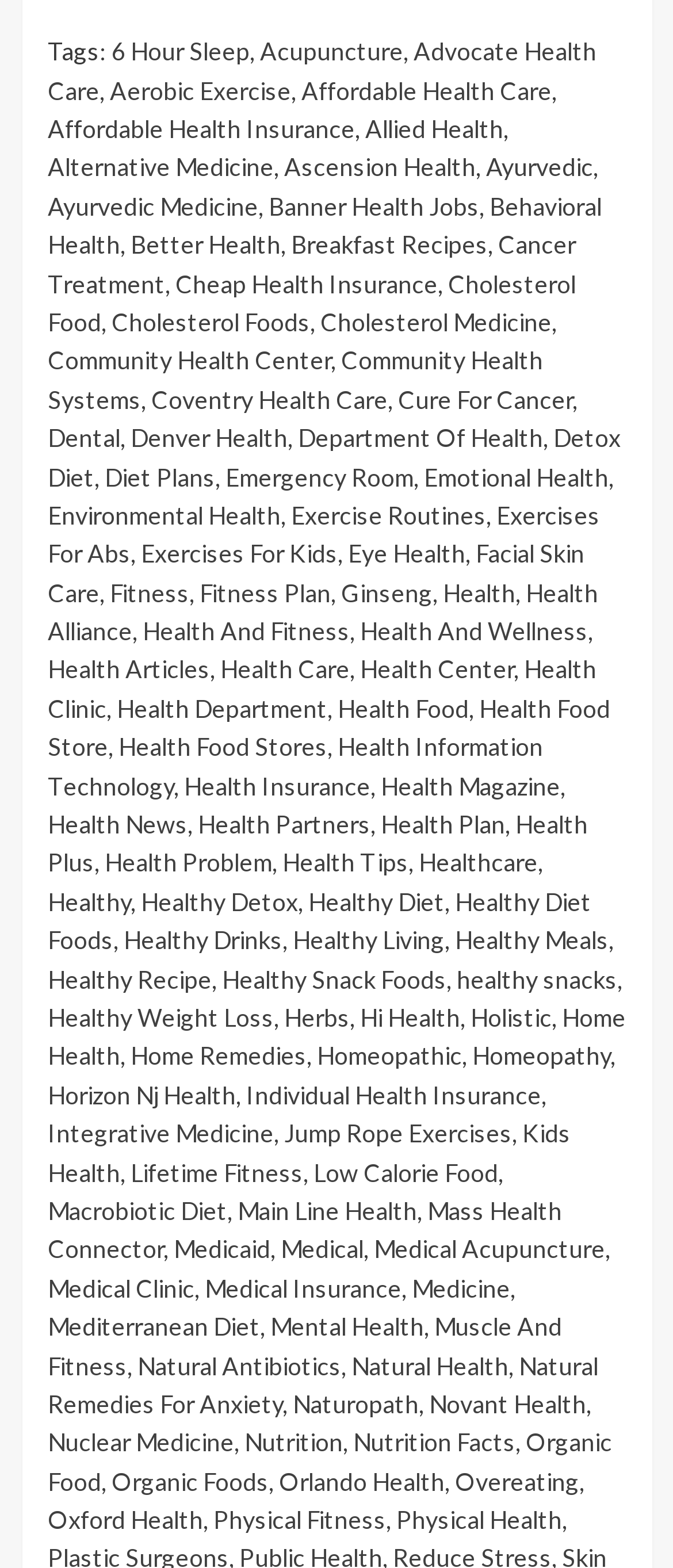Locate the UI element described by Coventry Health Care and provide its bounding box coordinates. Use the format (top-left x, top-left y, bottom-right x, bottom-right y) with all values as floating point numbers between 0 and 1.

[0.224, 0.245, 0.576, 0.264]